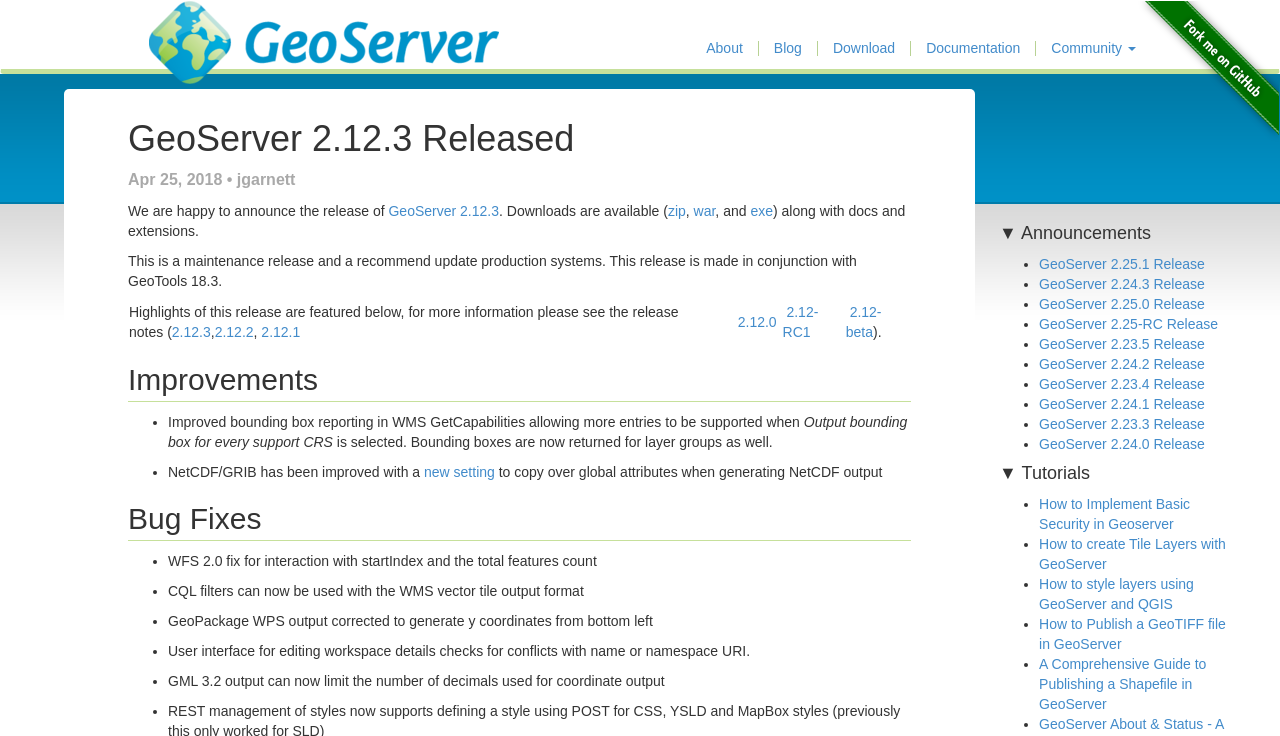Explain the webpage in detail, including its primary components.

The webpage is about GeoServer 2.12.3 Release. At the top, there is a navigation menu with links to "GeoServer", "About", "Blog", "Download", "Documentation", and "Community". On the right side of the navigation menu, there is an image with the text "Fork me on GitHub".

Below the navigation menu, there is a heading "GeoServer 2.12.3 Released" followed by a subheading "Apr 25, 2018 • jgarnett". The release announcement mentions that the new version is available for download in zip, war, and exe formats.

The page is divided into several sections. The first section is "Highlights of this release", which lists the notable changes in this version, including links to release notes for previous versions.

The next section is "Improvements", which lists several improvements made in this release, including improved bounding box reporting in WMS GetCapabilities and output bounding box for every supported CRS.

The "Bug Fixes" section lists several bug fixes, including fixes for WFS 2.0 interaction with startIndex and total features count, and corrections to GeoPackage WPS output.

On the right side of the page, there are two sections: "Announcements" and "Tutorials". The "Announcements" section lists several recent GeoServer release announcements, with links to each release. The "Tutorials" section lists several tutorials, including "How to Implement Basic Security in Geoserver" and "How to create Tile Layers with GeoServer", with links to each tutorial.